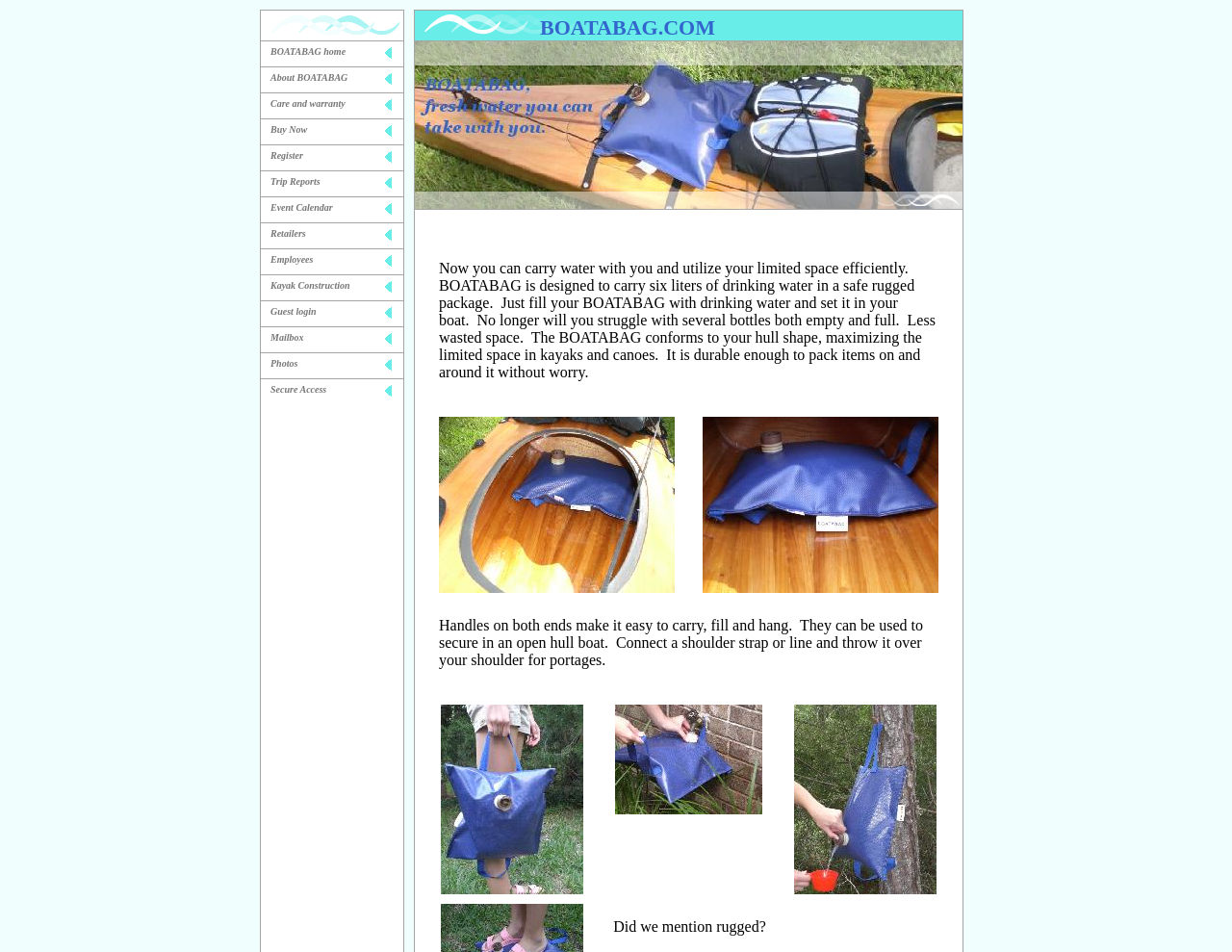Respond with a single word or phrase:
How can BOATABAG be secured in an open hull boat?

Using handles